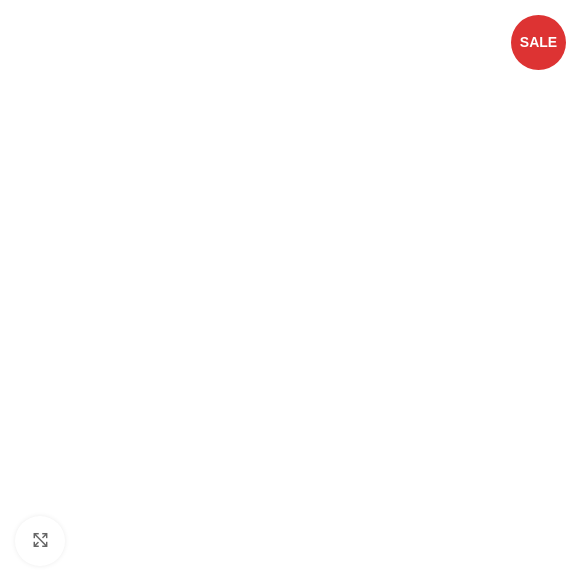What is the theme of the product's design?
Examine the screenshot and reply with a single word or phrase.

watermelon